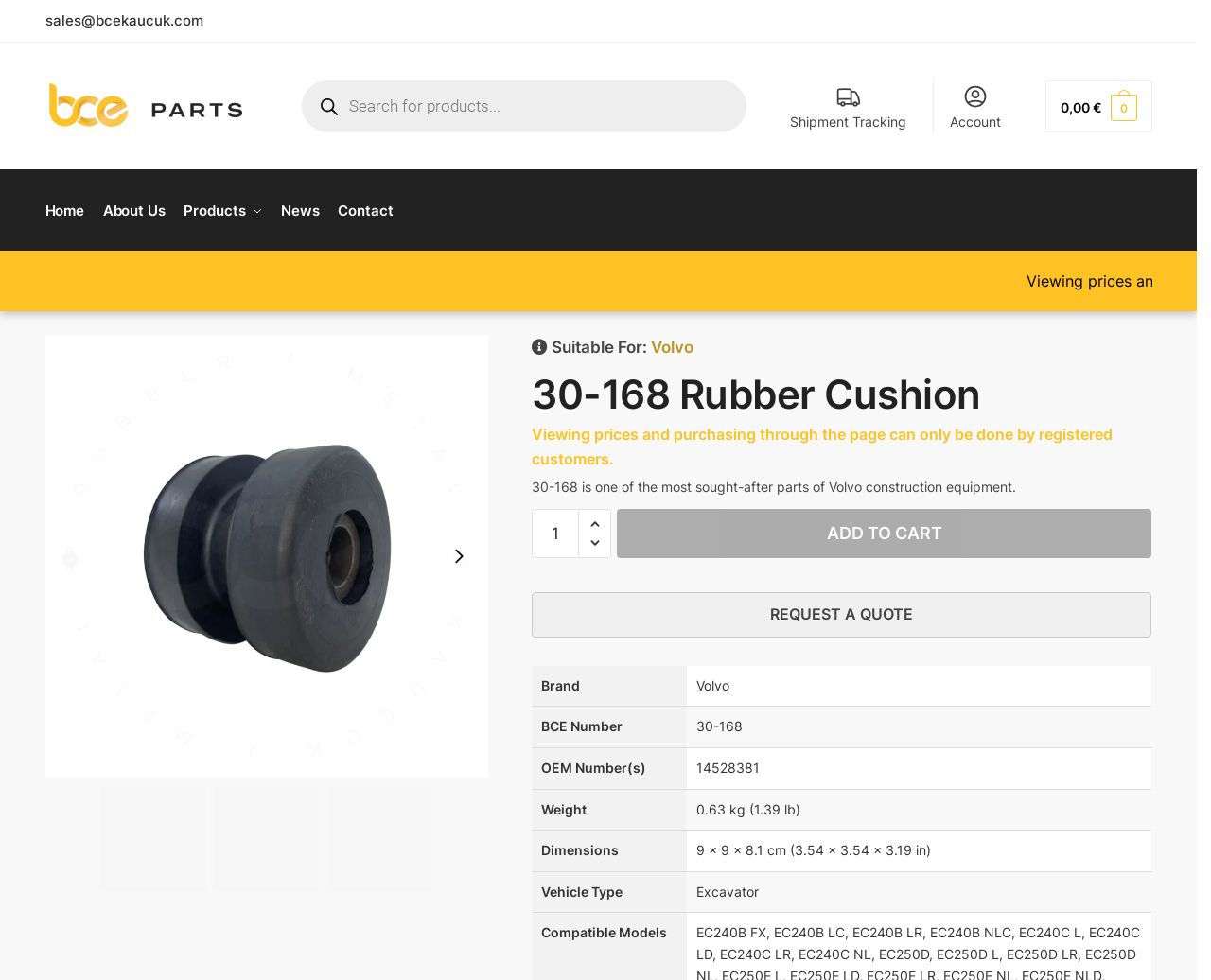Answer the question below using just one word or a short phrase: 
What is the type of vehicle that uses this product?

Excavator